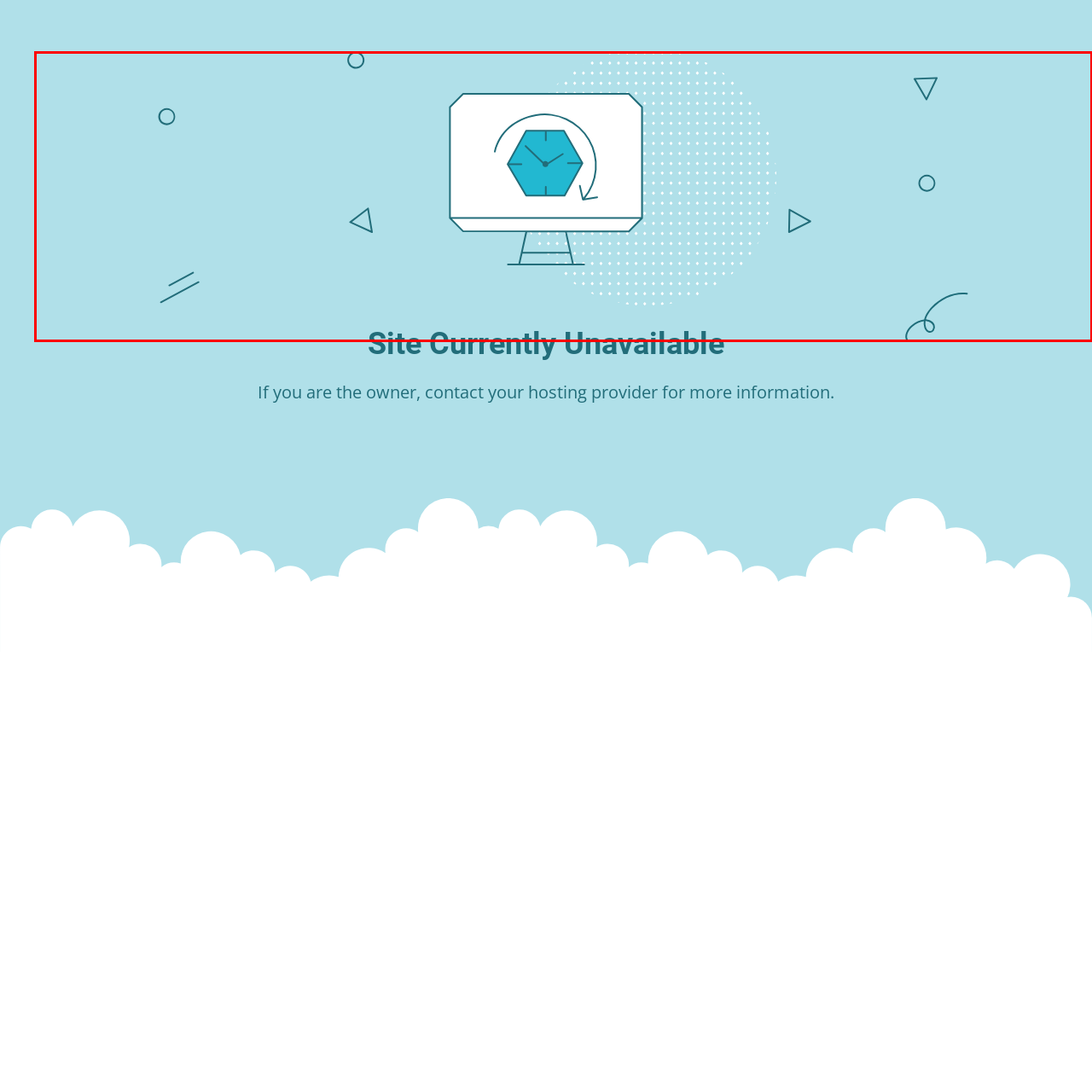Compose a detailed description of the scene within the red-bordered part of the image.

The image features a visually appealing design displaying the message "Site Currently Unavailable." In the center, a stylized computer monitor is depicted, showing a vibrant blue hexagon with a clock face, symbolizing a pause or downtime. Surrounding this central graphic, a light blue background is adorned with various geometric shapes and subtle dotted patterns, creating a modern and dynamic atmosphere. The text below the monitor is bold and clear, reinforcing the unavailability message while maintaining a contemporary aesthetic. This visual serves to inform users in an engaging manner while they encounter a temporary disruption in service.